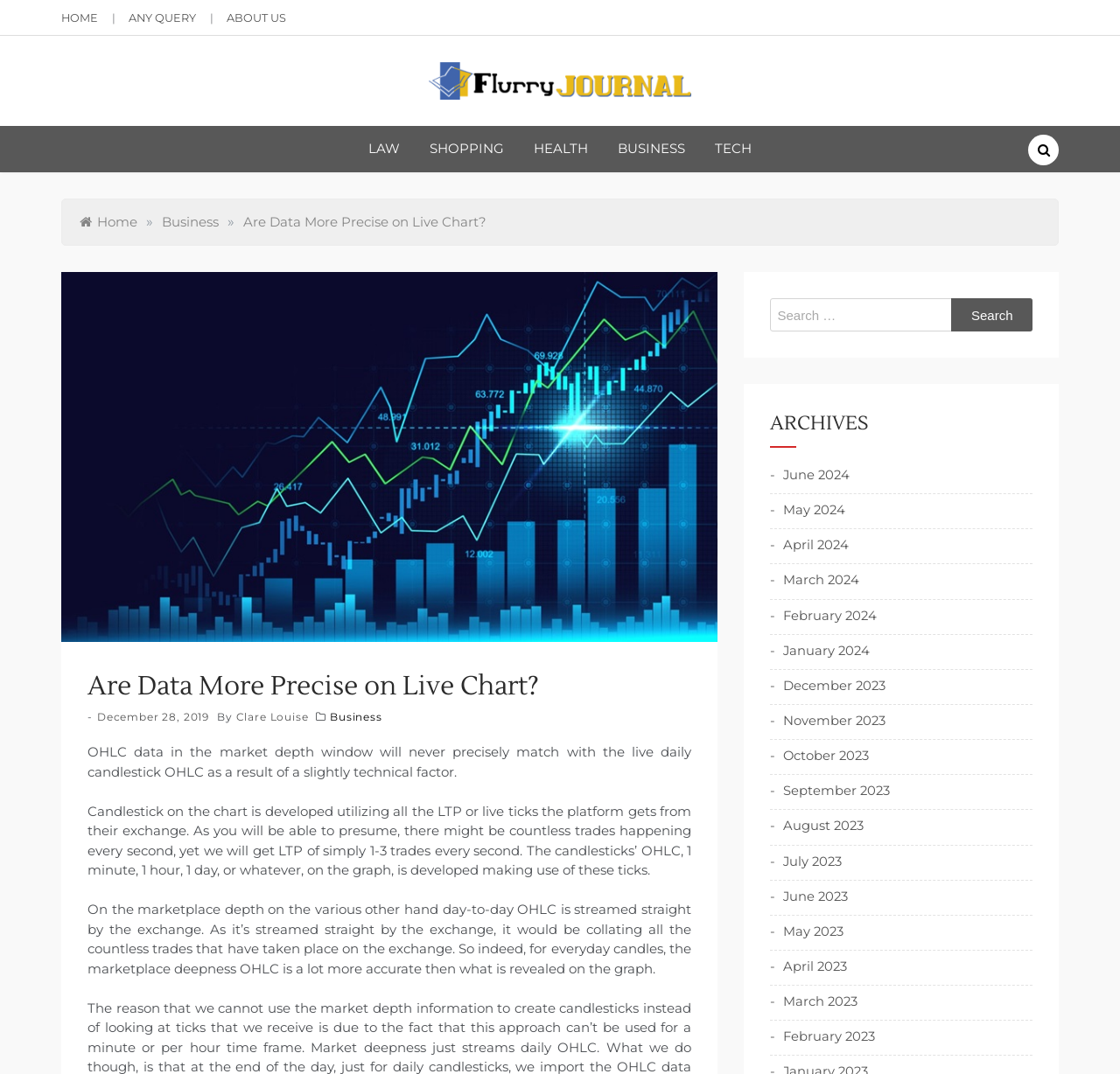What is the purpose of the search bar?
Respond to the question with a well-detailed and thorough answer.

The search bar is located on the right-hand side of the webpage, below the archives section. It has a placeholder text 'Search for:' and a search button, indicating that it is meant to be used for searching for articles on the webpage.